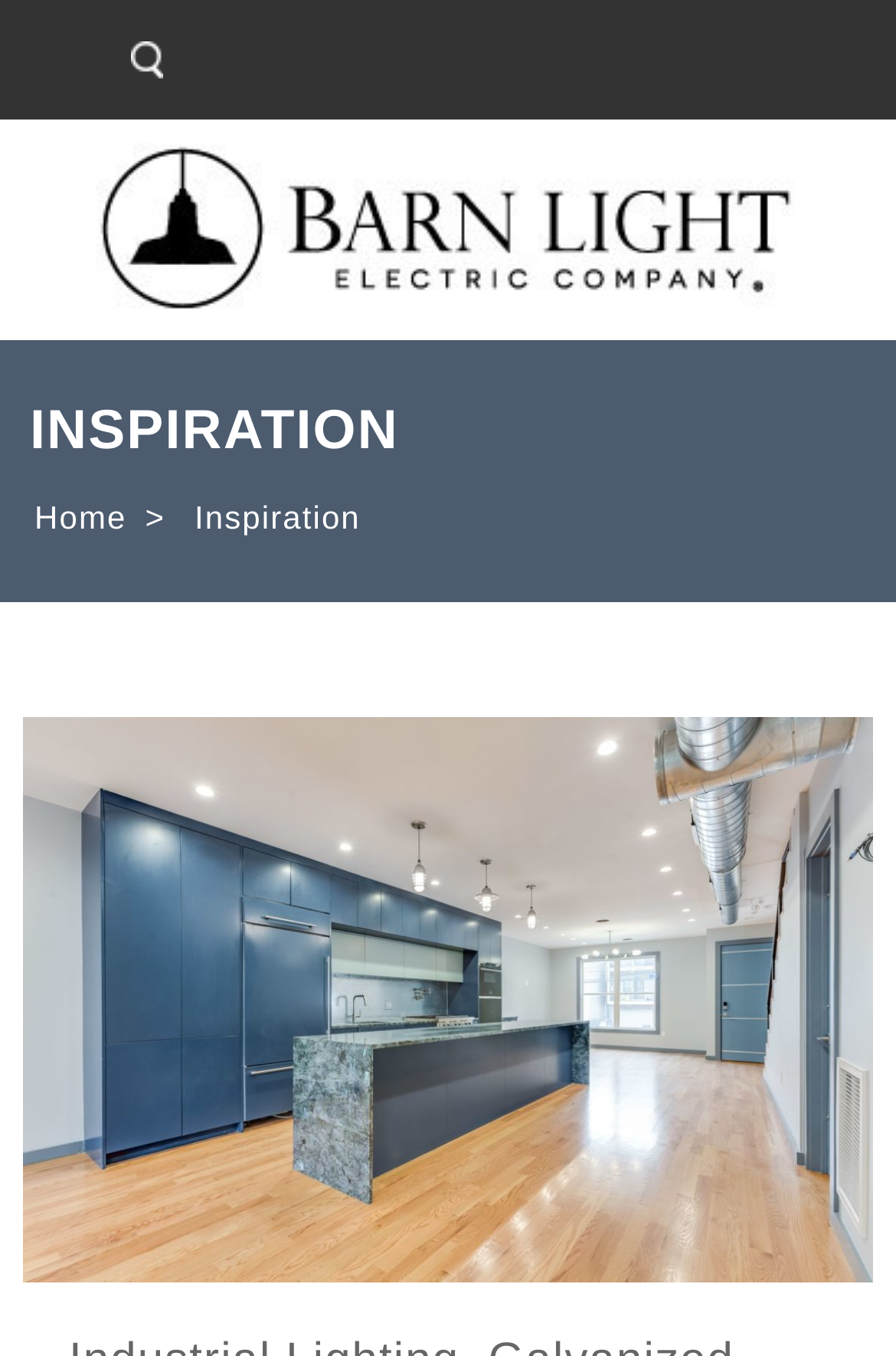Explain the contents of the webpage comprehensively.

The webpage is about industrial lighting and features a gut renovation project. At the top left, there is a link to "Barn Light Electric Company" accompanied by an image of the company's logo. Below this, a prominent heading "INSPIRATION" is centered on the page. 

To the right of the heading, there are navigation links, including "Home" and a ">" symbol, followed by the text "Inspiration". 

The main content of the page is an image showcasing "american made modern lighting" which takes up most of the page, stretching from the top to the bottom and from the left to the right.